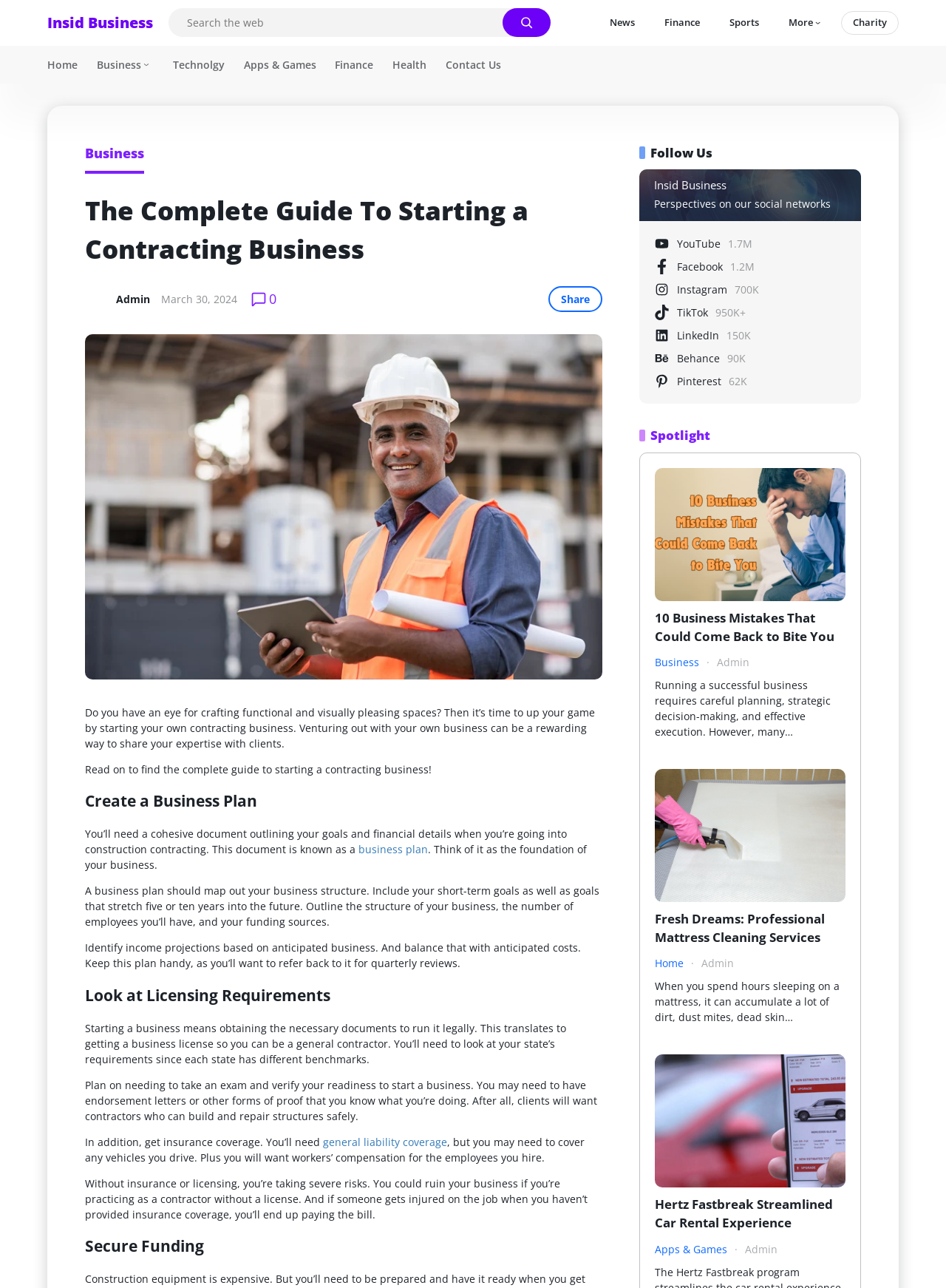Respond with a single word or short phrase to the following question: 
What social media platforms are mentioned in the webpage?

YouTube, Facebook, Instagram, TikTok, LinkedIn, Behance, Pinterest